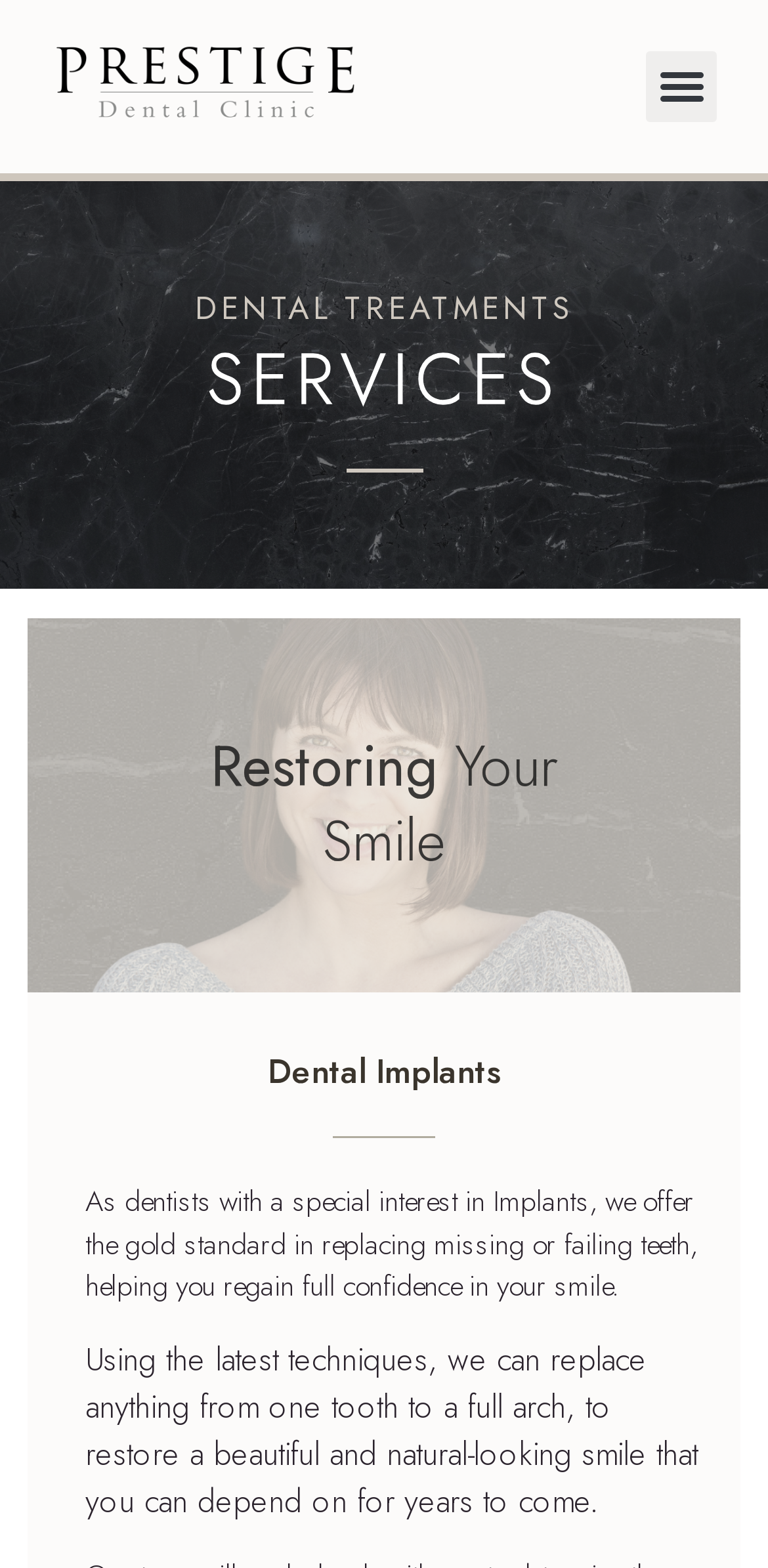Give a full account of the webpage's elements and their arrangement.

The webpage is about dental treatments and services offered by Prestige Dental Clinic in Rutherglen. At the top left, there is a link. On the top right, there is a menu toggle button. Below the menu toggle button, there are three headings arranged vertically. The first heading is "DENTAL TREATMENTS", followed by "SERVICES", and then "Restoring Your Smile". 

To the right of "Restoring Your Smile", there is another heading "Dental Implants". Below "Dental Implants", there are two paragraphs of text. The first paragraph explains that the dentists offer the gold standard in replacing missing or failing teeth, helping patients regain full confidence in their smile. The second paragraph describes the techniques used to replace teeth, from one tooth to a full arch, to restore a natural-looking smile.